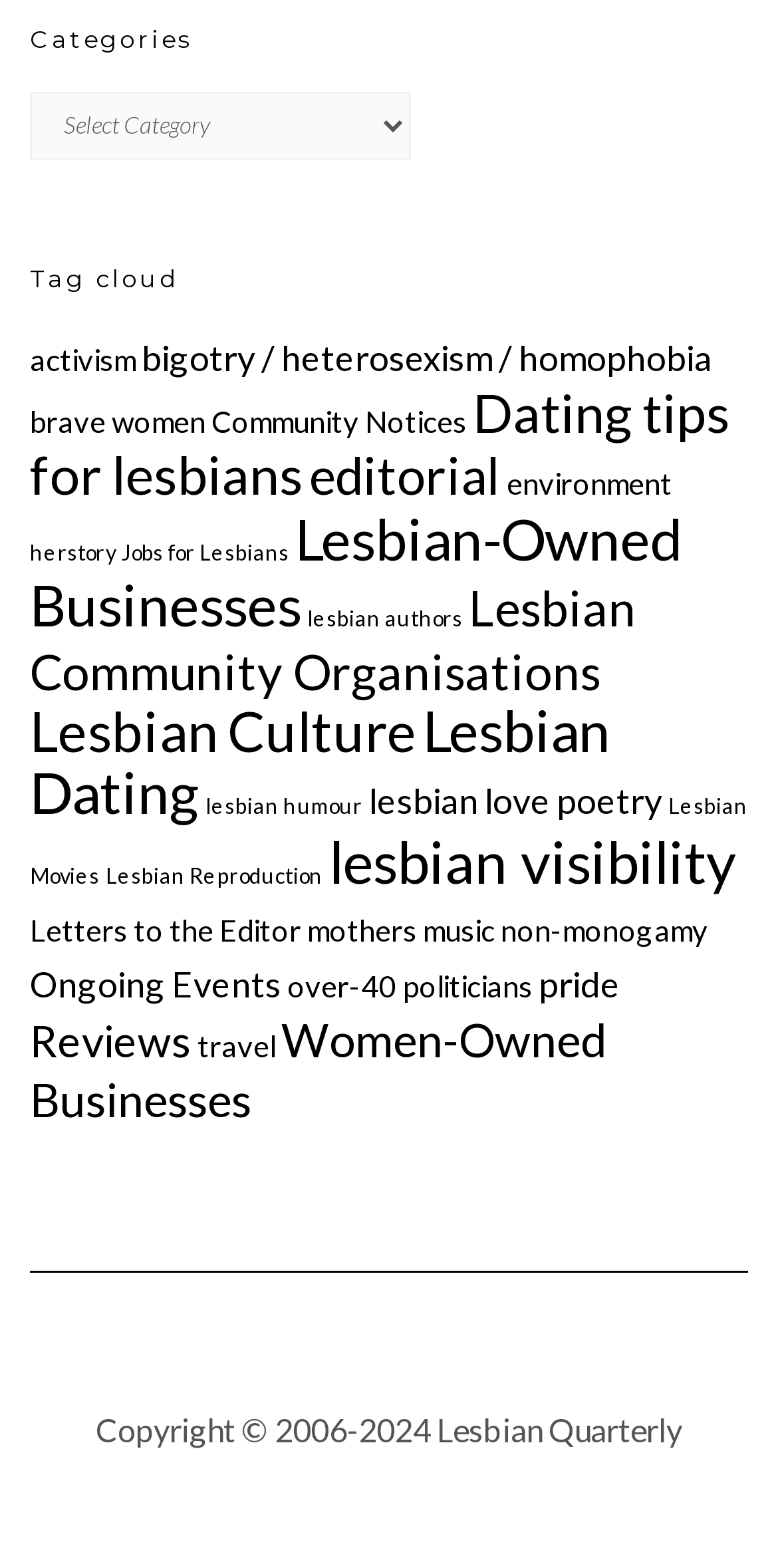Please identify the bounding box coordinates of the element's region that should be clicked to execute the following instruction: "Read the article posted on May 13, 2011". The bounding box coordinates must be four float numbers between 0 and 1, i.e., [left, top, right, bottom].

None